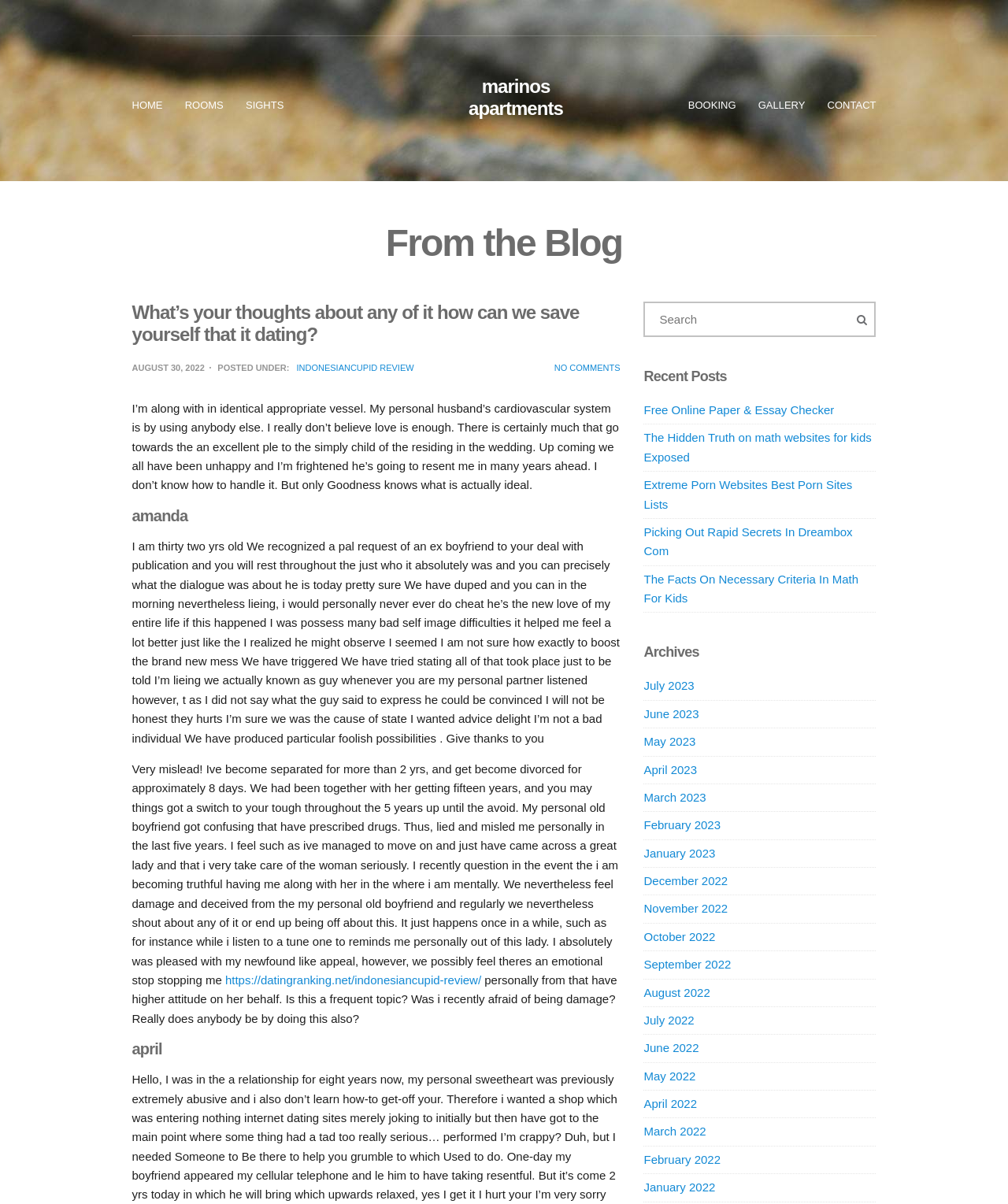Provide the bounding box coordinates of the section that needs to be clicked to accomplish the following instruction: "View the 'Archives' section."

[0.639, 0.535, 0.869, 0.549]